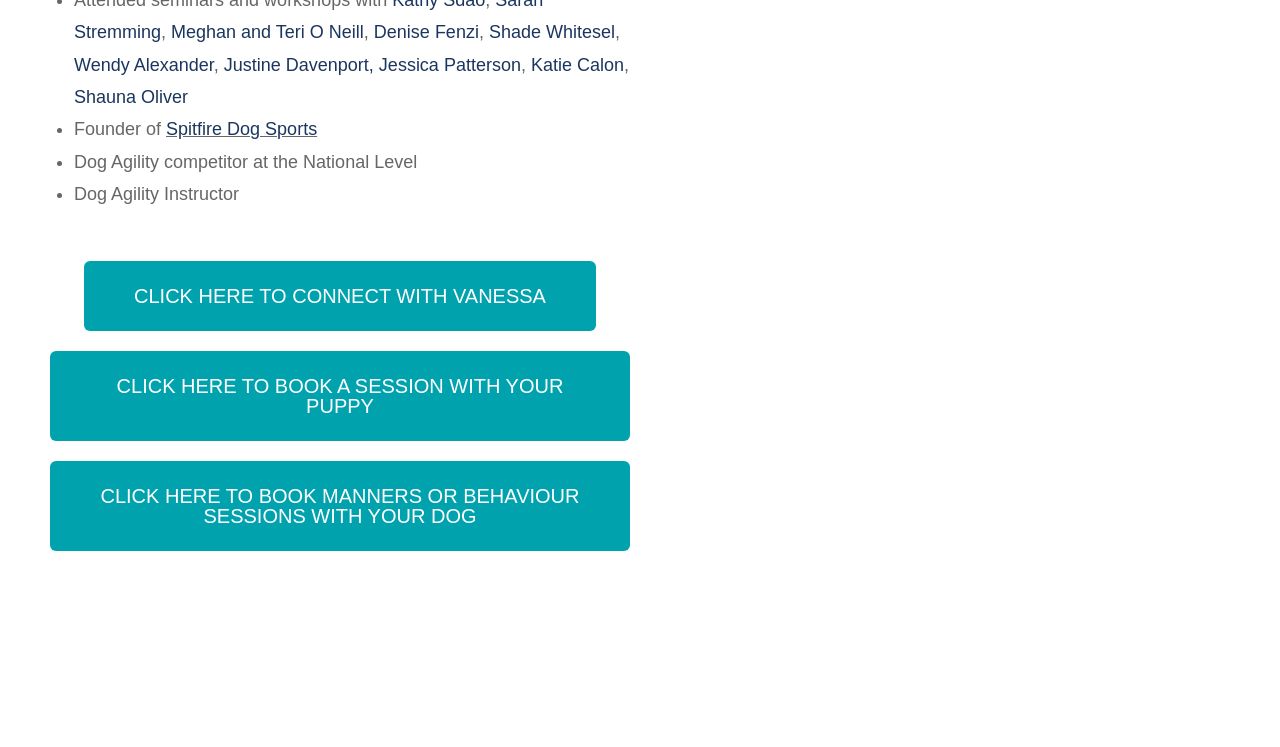Use a single word or phrase to answer the question: 
What is the profession of the person mentioned in the list?

Dog Agility Instructor